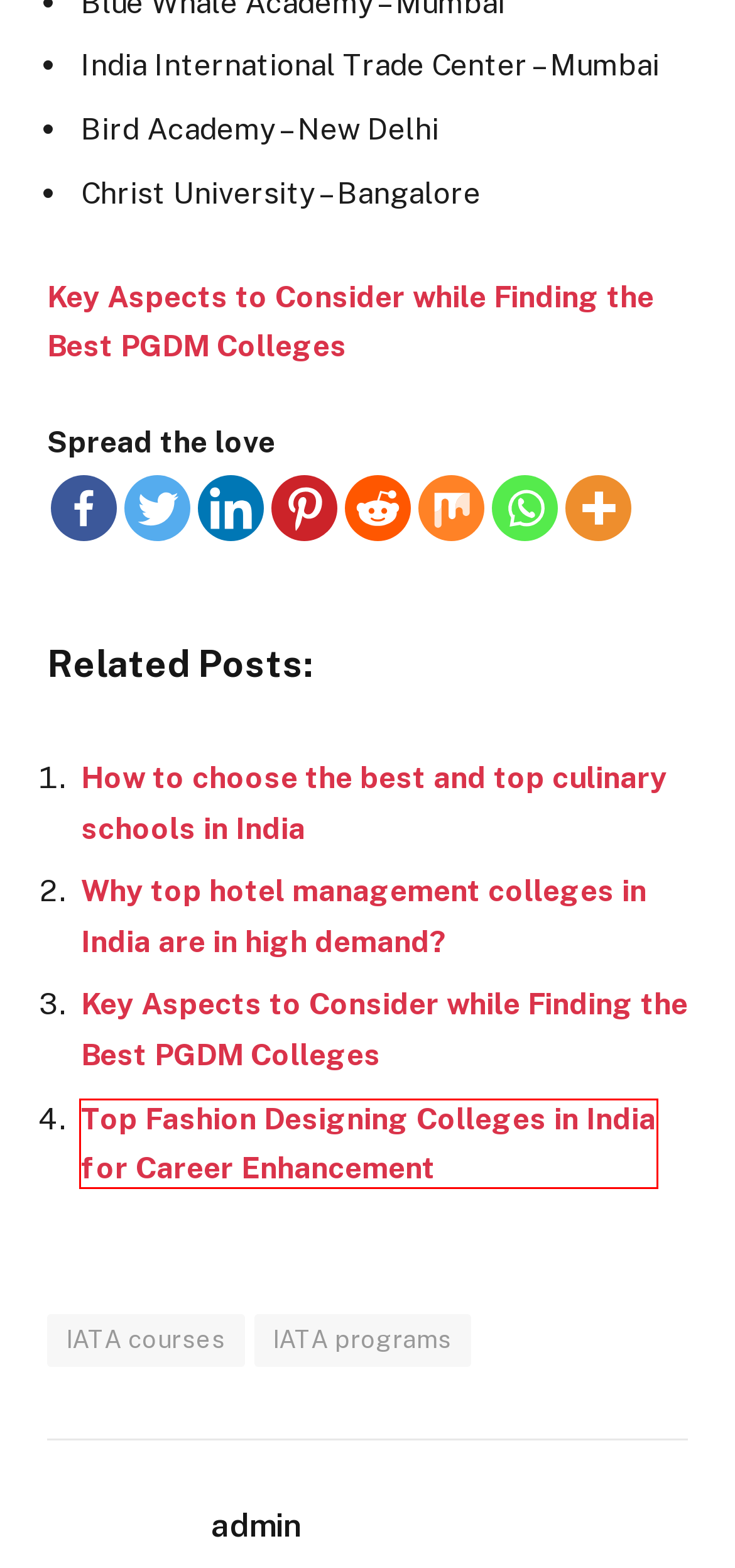You’re provided with a screenshot of a webpage that has a red bounding box around an element. Choose the best matching webpage description for the new page after clicking the element in the red box. The options are:
A. Top Hotel Management Institutes in India and Abroad
B. IATA courses - Guide Junction
C. Key Aspects to Consider while Finding the Best PGDM Colleges
D. Grace, Author at Guide Junction
E. Best Culinary Schools in India | Culinary Courses in India
F. Top Fashion Designing Colleges in India for Career Enhancement
G. How good are the diploma courses in psychology in Dublin? - Guide Junction
H. IATA programs - Guide Junction

F